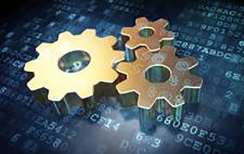What is the background of the gears?
Please give a detailed and elaborate answer to the question.

The gears are set against a backdrop of digital code, which reflects the integration of mechanical design with computational technologies.